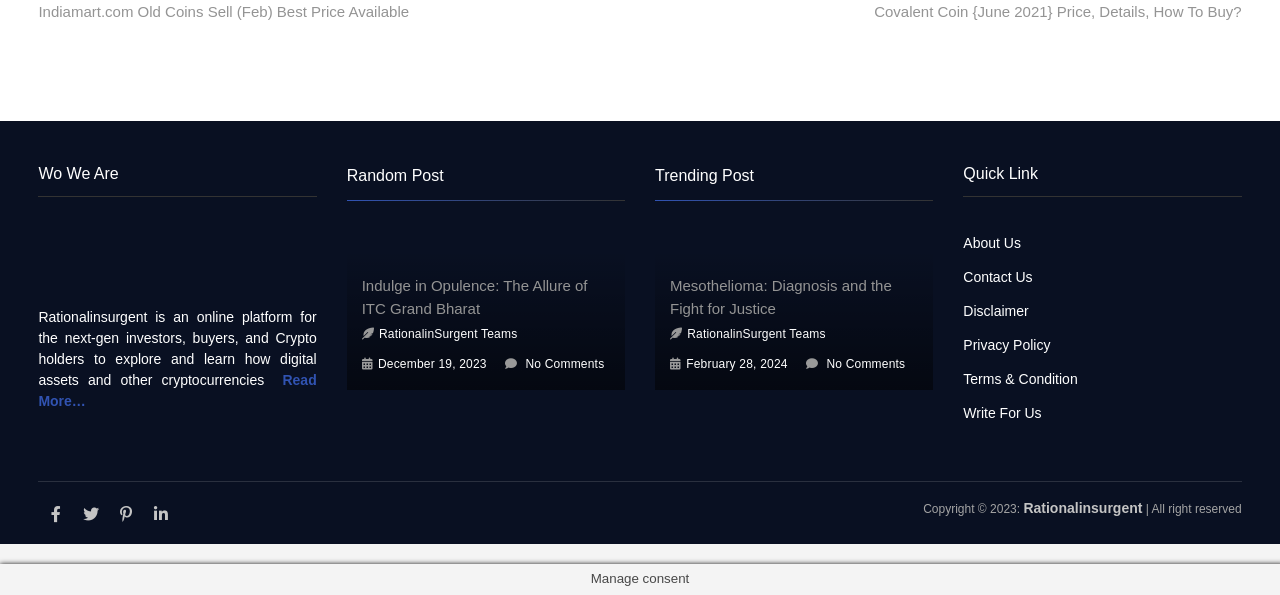Please reply to the following question using a single word or phrase: 
How many social media links are there?

4